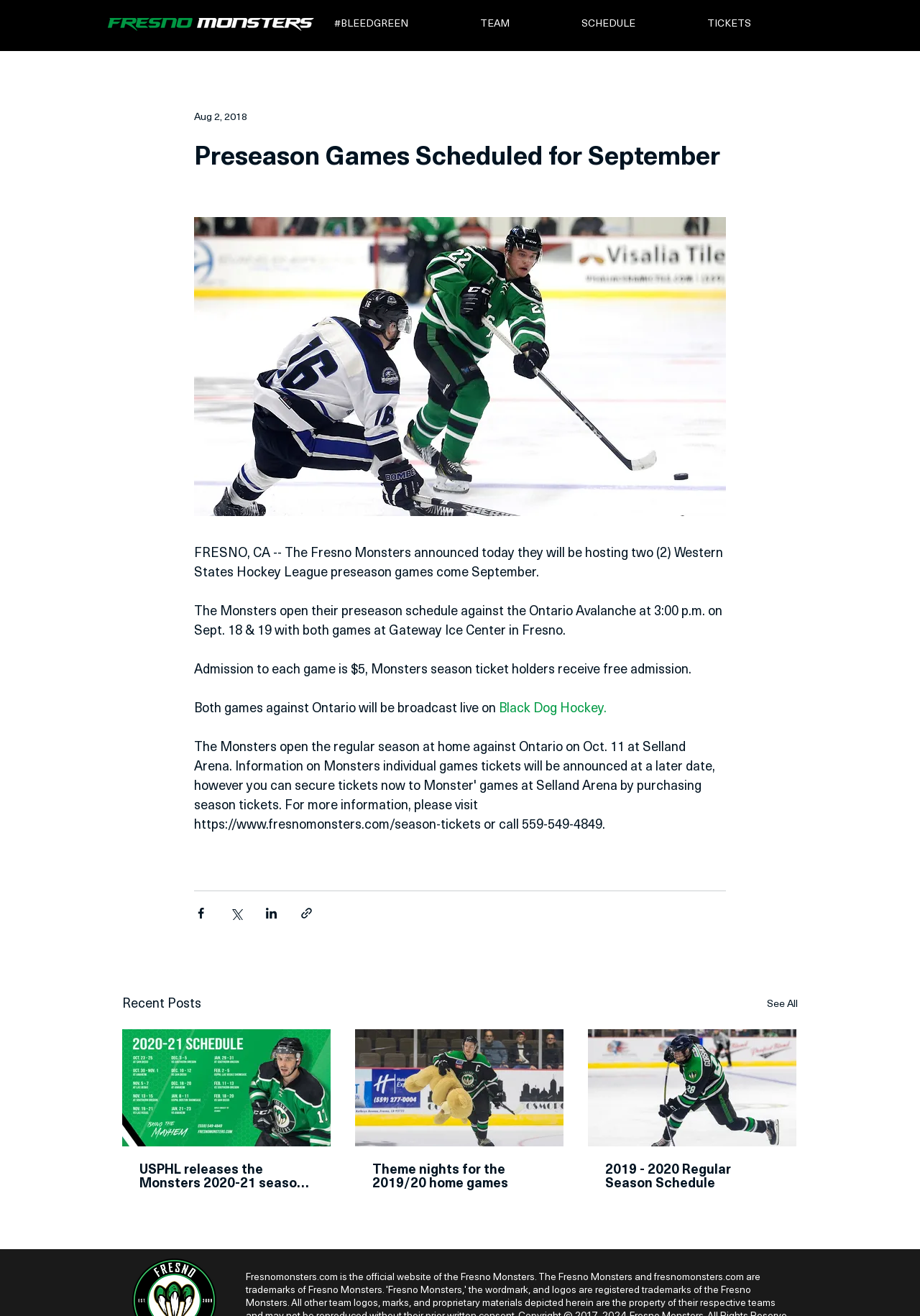Predict the bounding box of the UI element based on the description: "See All". The coordinates should be four float numbers between 0 and 1, formatted as [left, top, right, bottom].

[0.834, 0.756, 0.867, 0.771]